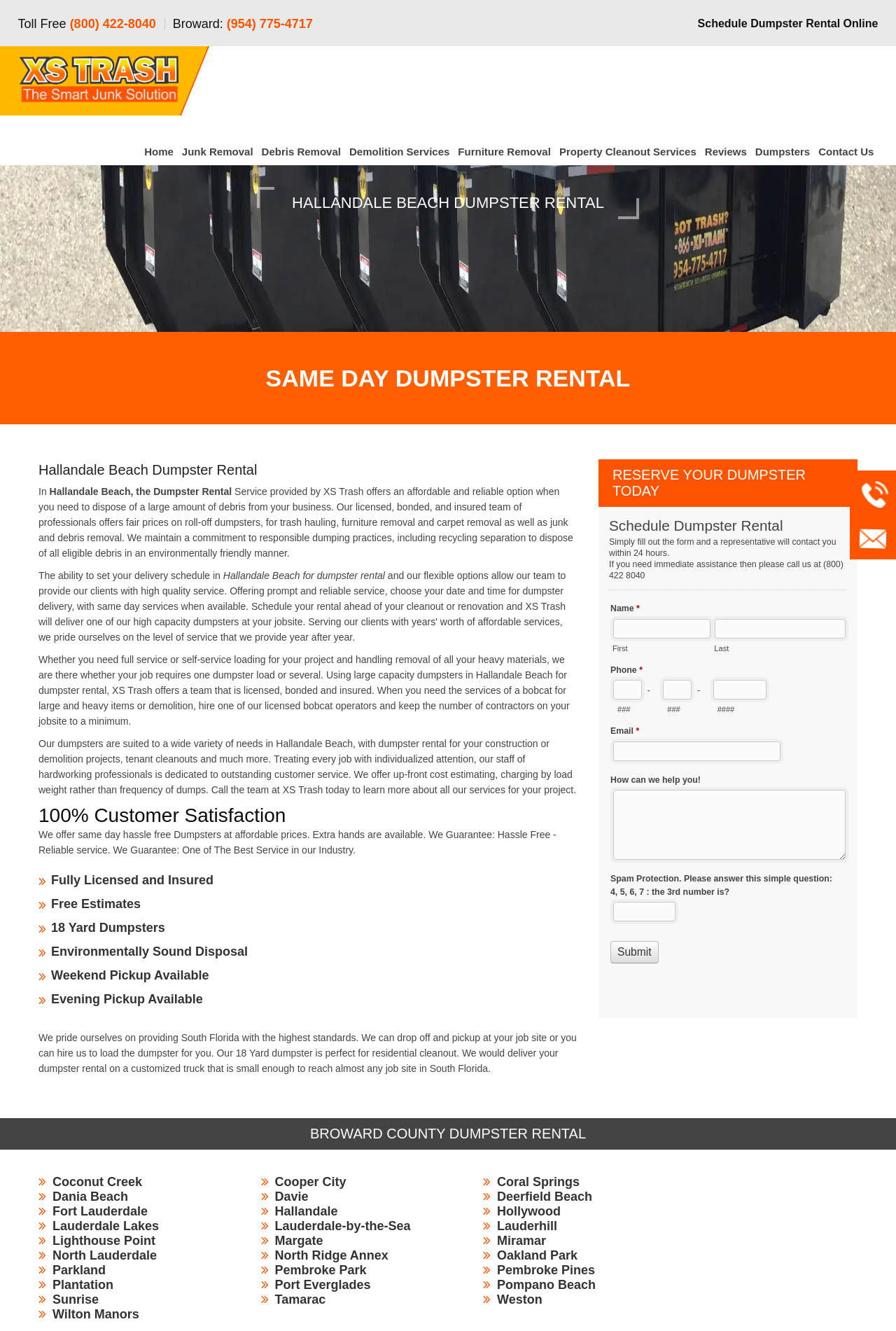Please identify the bounding box coordinates of the area that needs to be clicked to follow this instruction: "Schedule dumpster rental online".

[0.779, 0.005, 0.98, 0.031]